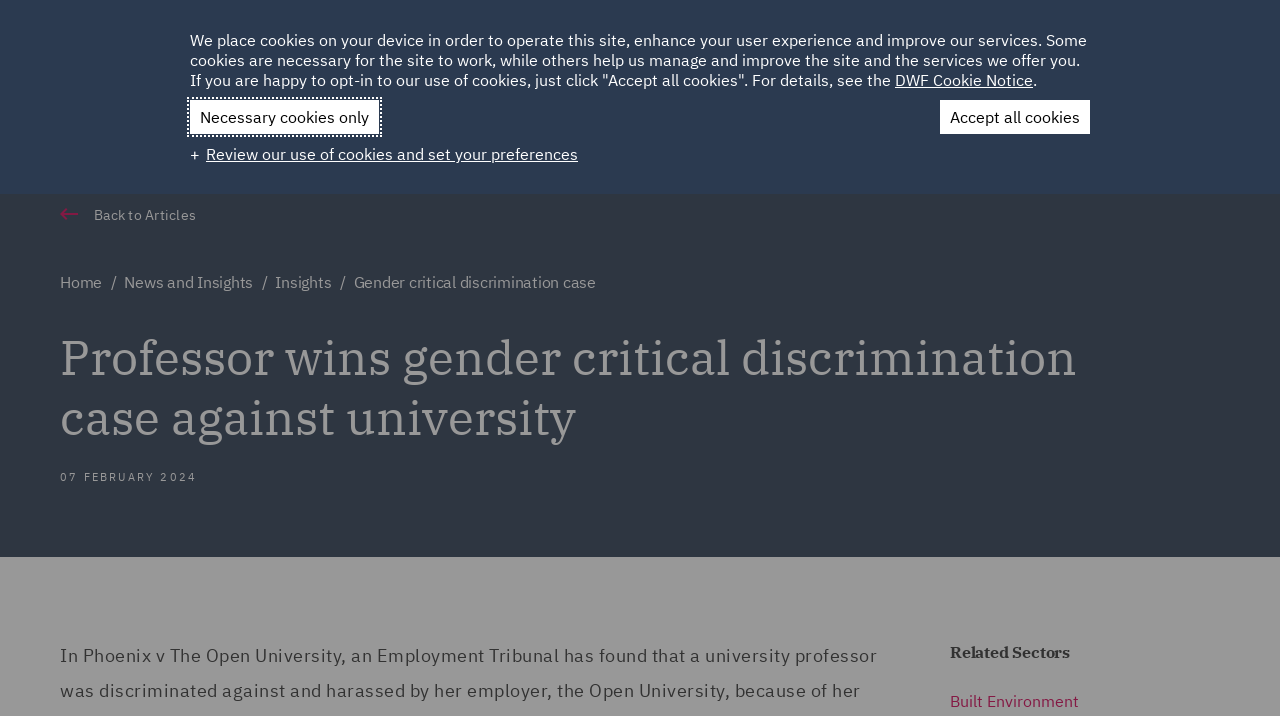Locate the bounding box coordinates of the region to be clicked to comply with the following instruction: "View News and Insights". The coordinates must be four float numbers between 0 and 1, in the form [left, top, right, bottom].

[0.572, 0.168, 0.677, 0.195]